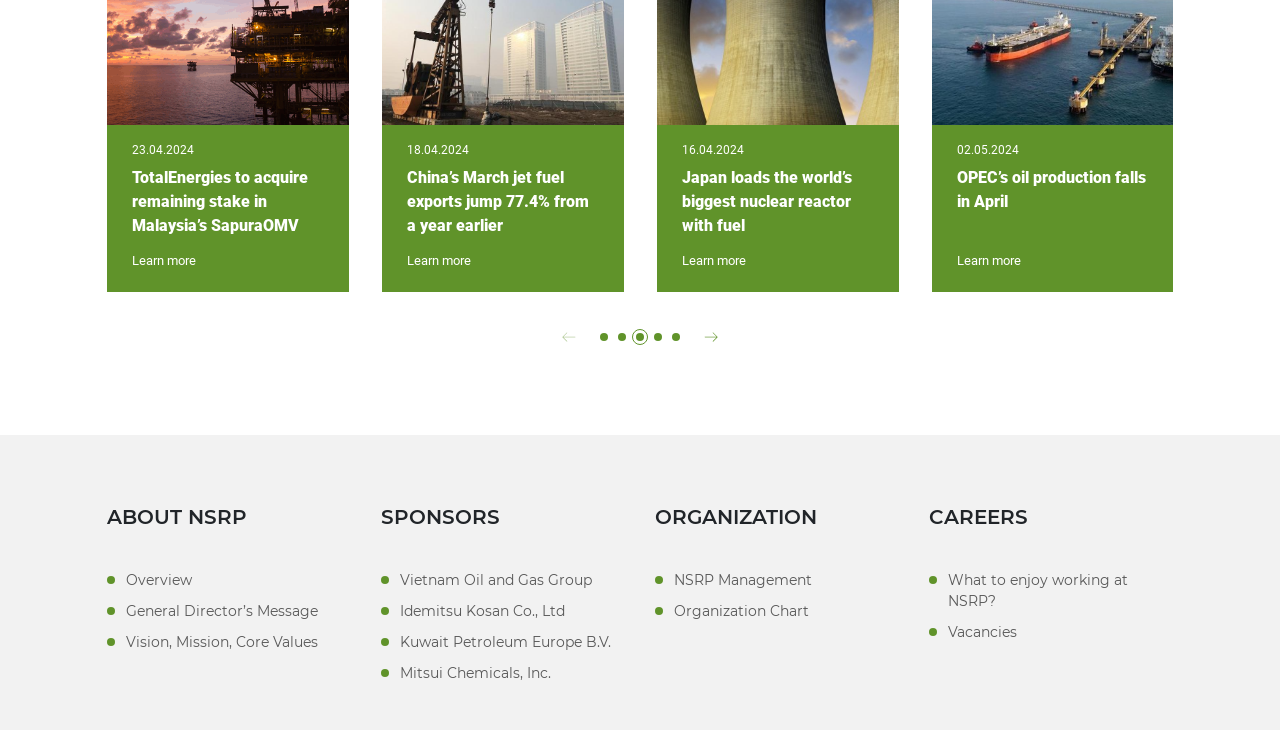Locate the UI element described by Mid-Size Binoculars and provide its bounding box coordinates. Use the format (top-left x, top-left y, bottom-right x, bottom-right y) with all values as floating point numbers between 0 and 1.

None